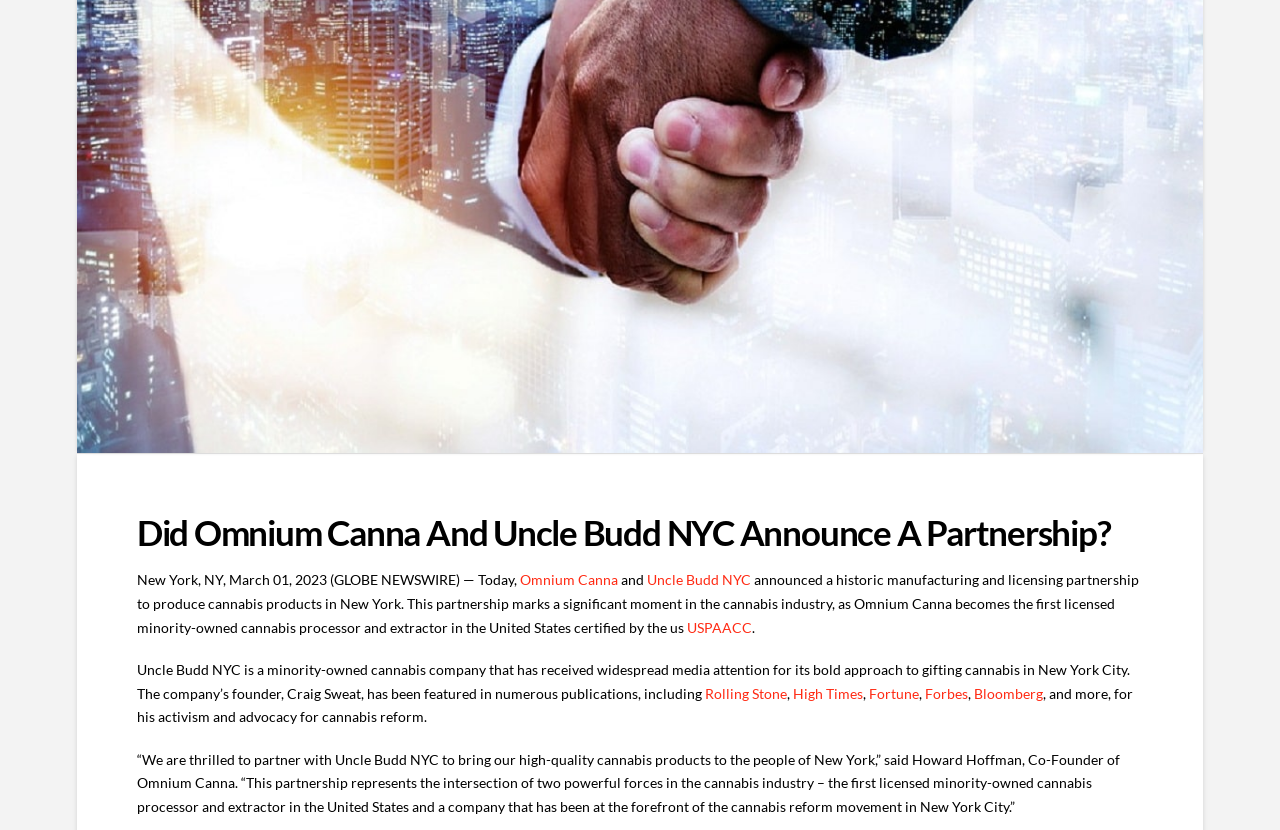Given the element description: "Forbes", predict the bounding box coordinates of this UI element. The coordinates must be four float numbers between 0 and 1, given as [left, top, right, bottom].

[0.722, 0.825, 0.756, 0.845]